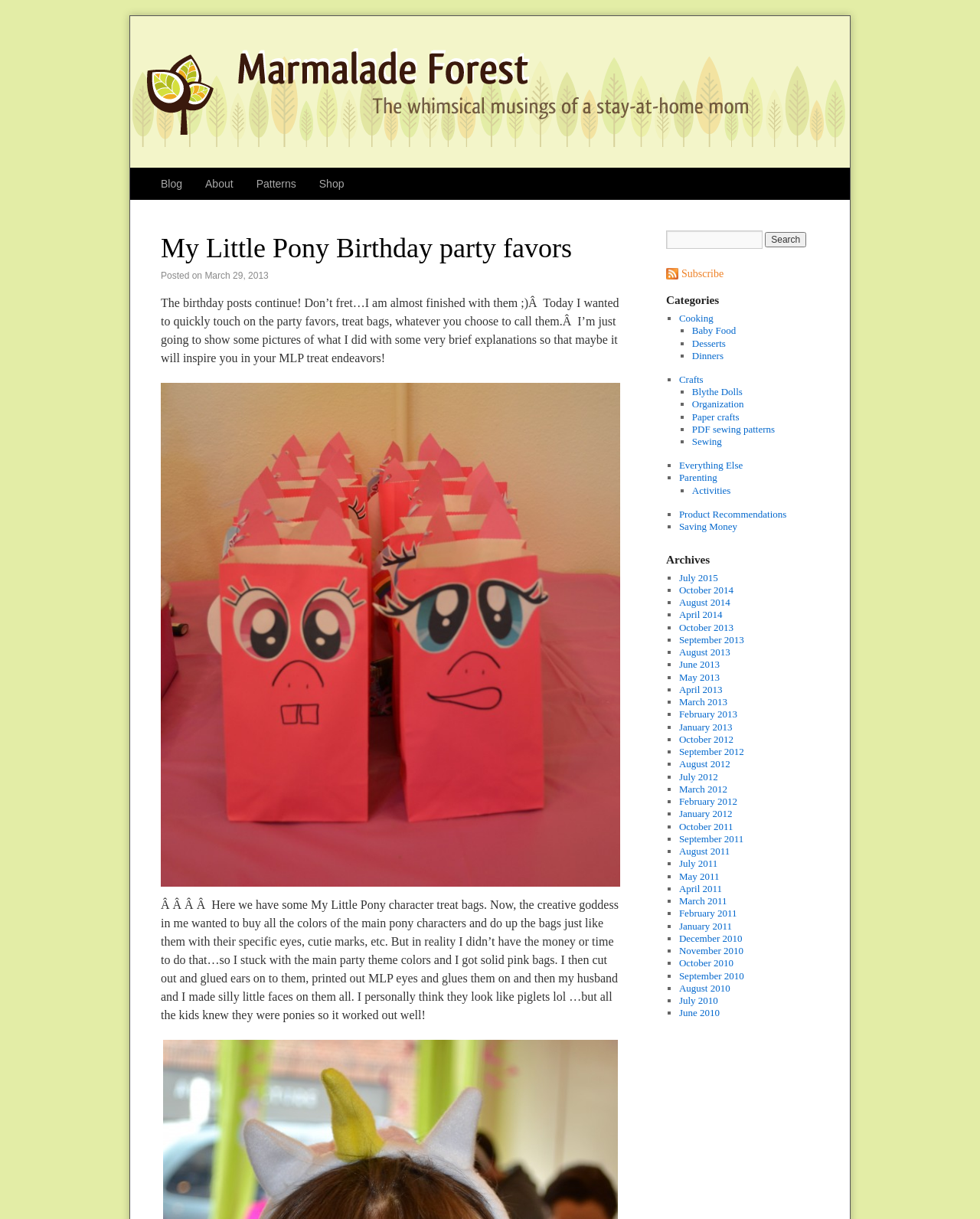Elaborate on the different components and information displayed on the webpage.

This webpage is about My Little Pony birthday party favors, specifically showcasing the party favors, treat bags, and other creative ideas. At the top, there is a navigation menu with links to "Blog", "About", "Patterns", and "Shop". Below the navigation menu, there is a heading that reads "My Little Pony Birthday party favors" followed by a brief description of the post, which is dated March 29, 2013.

The main content of the page is divided into two sections. On the left side, there is a large image of a My Little Pony character treat bag, accompanied by a detailed description of how the treat bags were created. The description explains that the author wanted to create treat bags that resembled the main pony characters but due to time and budget constraints, they opted for solid pink bags with glued-on ears and printed eyes.

On the right side, there is a search bar with a "Search" button, followed by a list of categories, including "Cooking", "Baby Food", "Desserts", and many others. Below the categories, there is a list of archives, organized by month and year, ranging from July 2015 to October 2012.

Throughout the page, there are several links to other related posts and articles, as well as a "Subscribe" link. The overall layout is organized and easy to navigate, with clear headings and concise text.